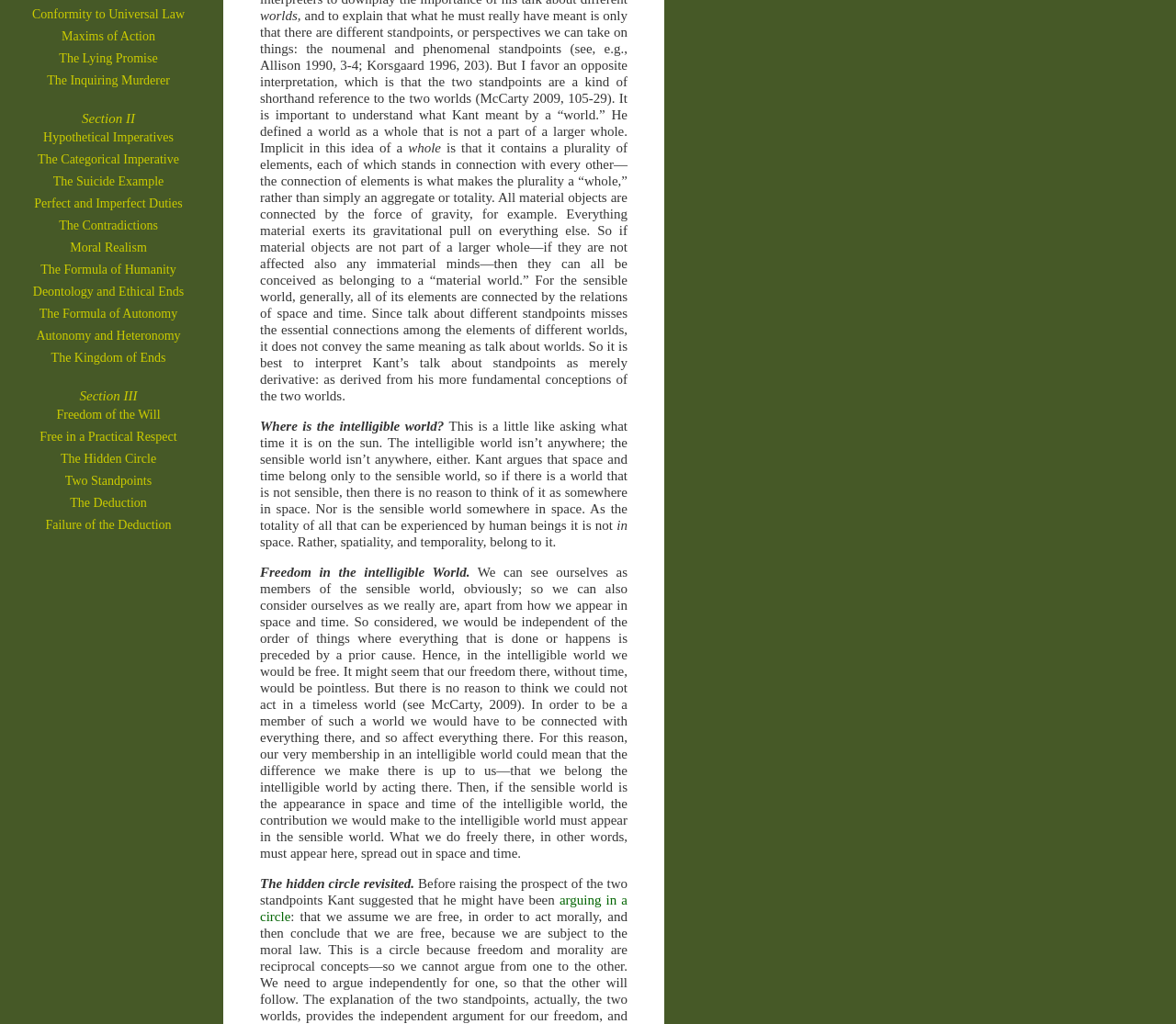Specify the bounding box coordinates (top-left x, top-left y, bottom-right x, bottom-right y) of the UI element in the screenshot that matches this description: The Categorical Imperative

[0.032, 0.149, 0.152, 0.162]